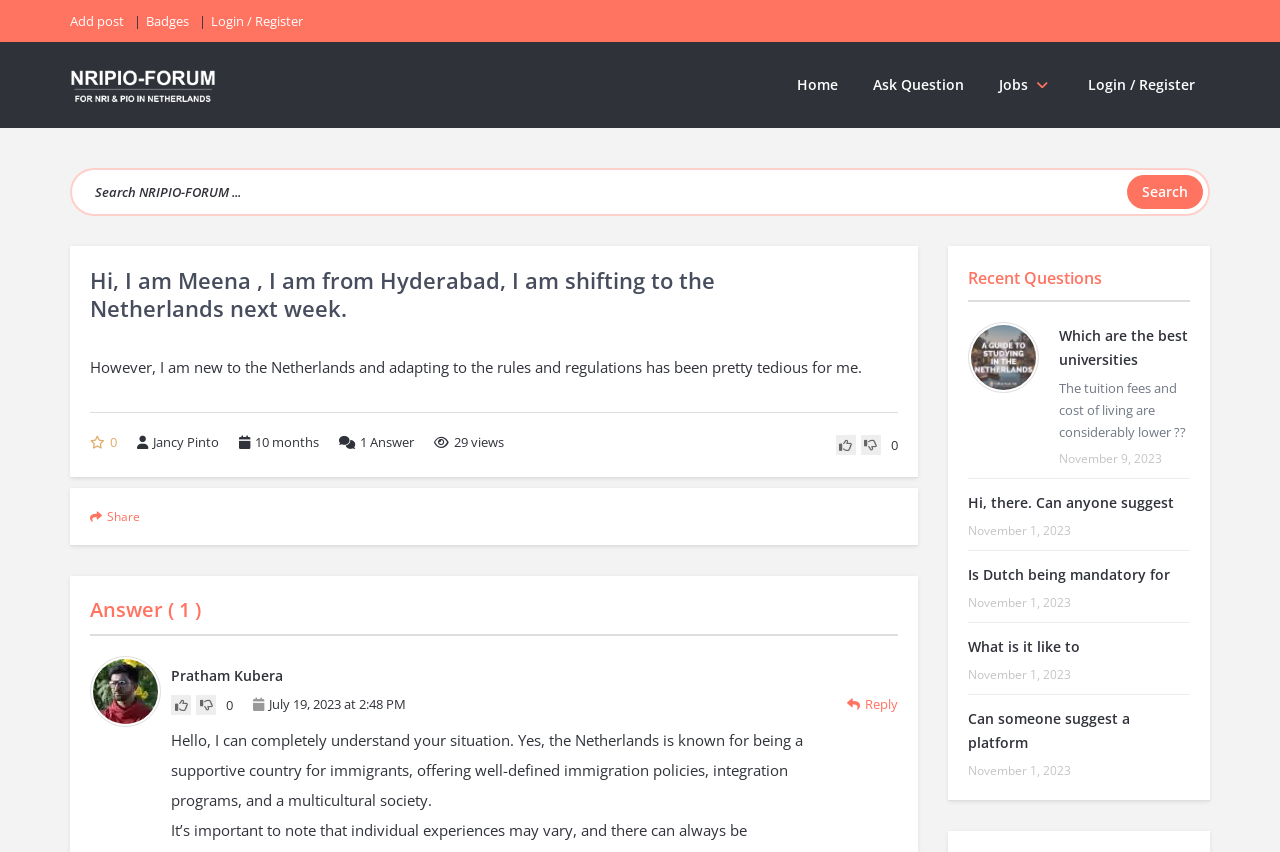What is the topic of the recent question 'Which are the best universities in the Netherlands? …'?
Look at the screenshot and provide an in-depth answer.

The question can be answered by reading the link 'Which are the best universities in the Netherlands? …' which is located in the 'Recent Questions' section of the webpage.